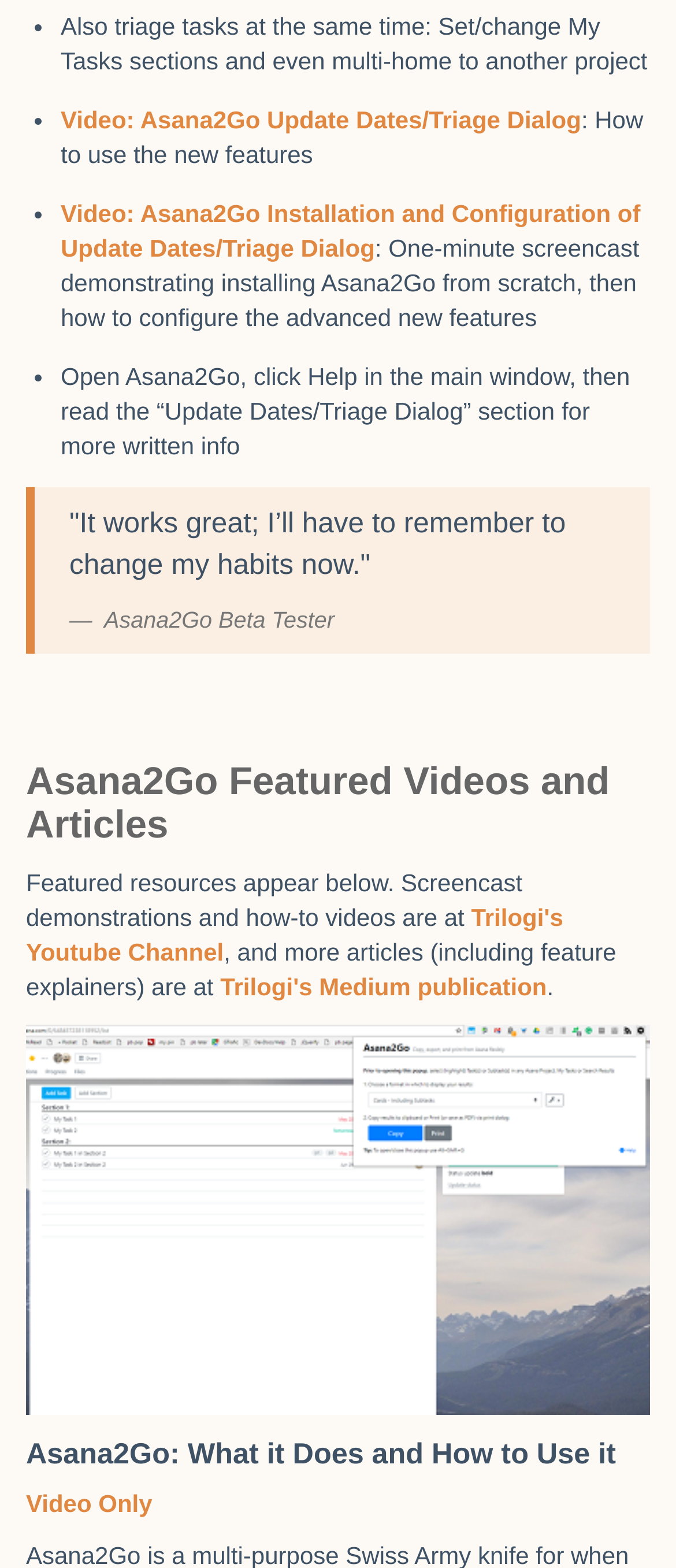What is the purpose of Asana2Go?
Look at the image and answer the question with a single word or phrase.

To triage tasks